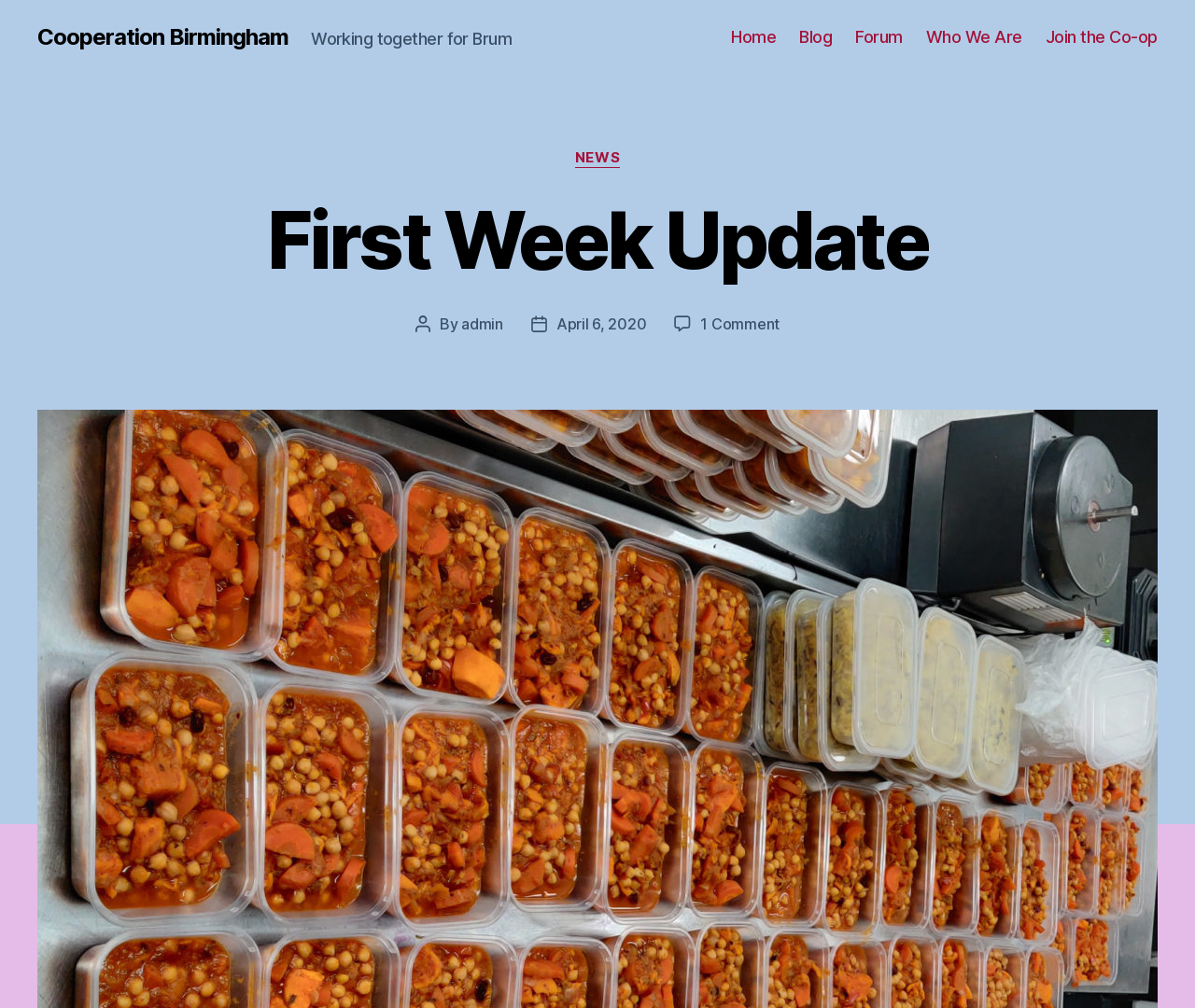Provide a thorough description of this webpage.

The webpage is about the "First Week Update" of "Cooperation Birmingham". At the top left, there is a link to "Cooperation Birmingham". Next to it, there is a static text "Working together for Brum". 

On the top right, there is a horizontal navigation menu with five links: "Home", "Blog", "Forum", "Who We Are", and "Join the Co-op". 

Below the navigation menu, there is a header section that spans the entire width of the page. Within this section, there is a static text "Categories" on the left, and a link to "NEWS" next to it. 

The main content of the page is a blog post titled "First Week Update". The title is centered and takes up most of the width of the page. Below the title, there are several lines of text that provide information about the post, including the author "admin", the post date "April 6, 2020", and a link to "1 Comment on First Week Update".